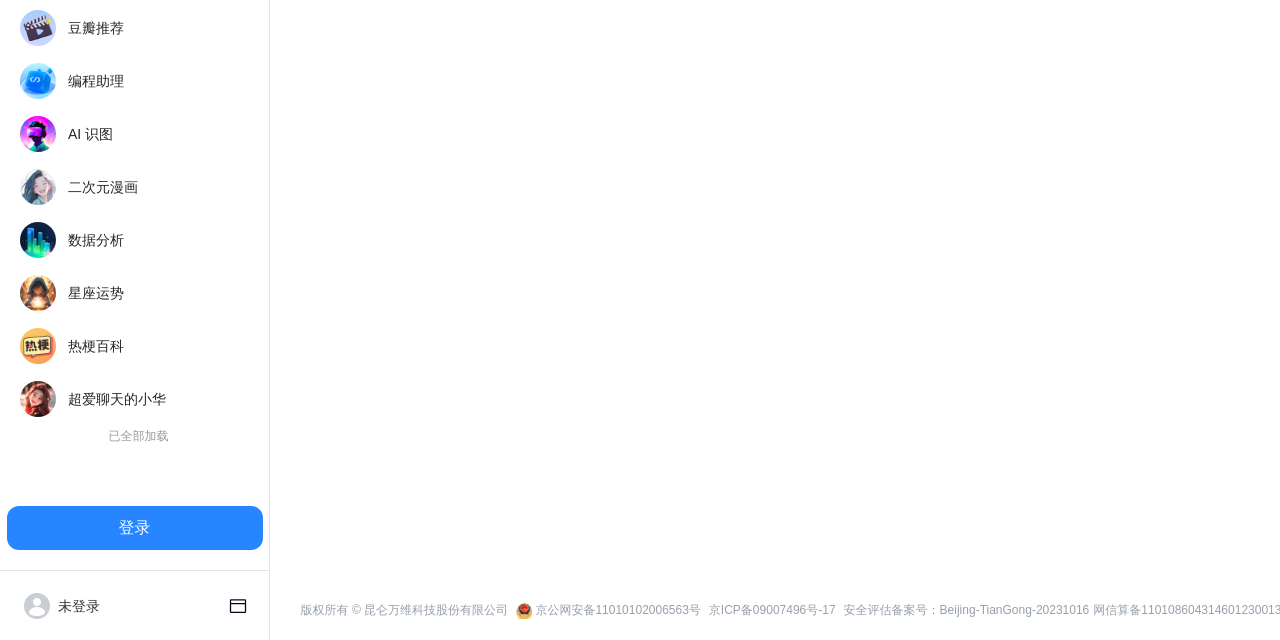Identify the bounding box of the HTML element described here: "登录". Provide the coordinates as four float numbers between 0 and 1: [left, top, right, bottom].

[0.005, 0.791, 0.205, 0.859]